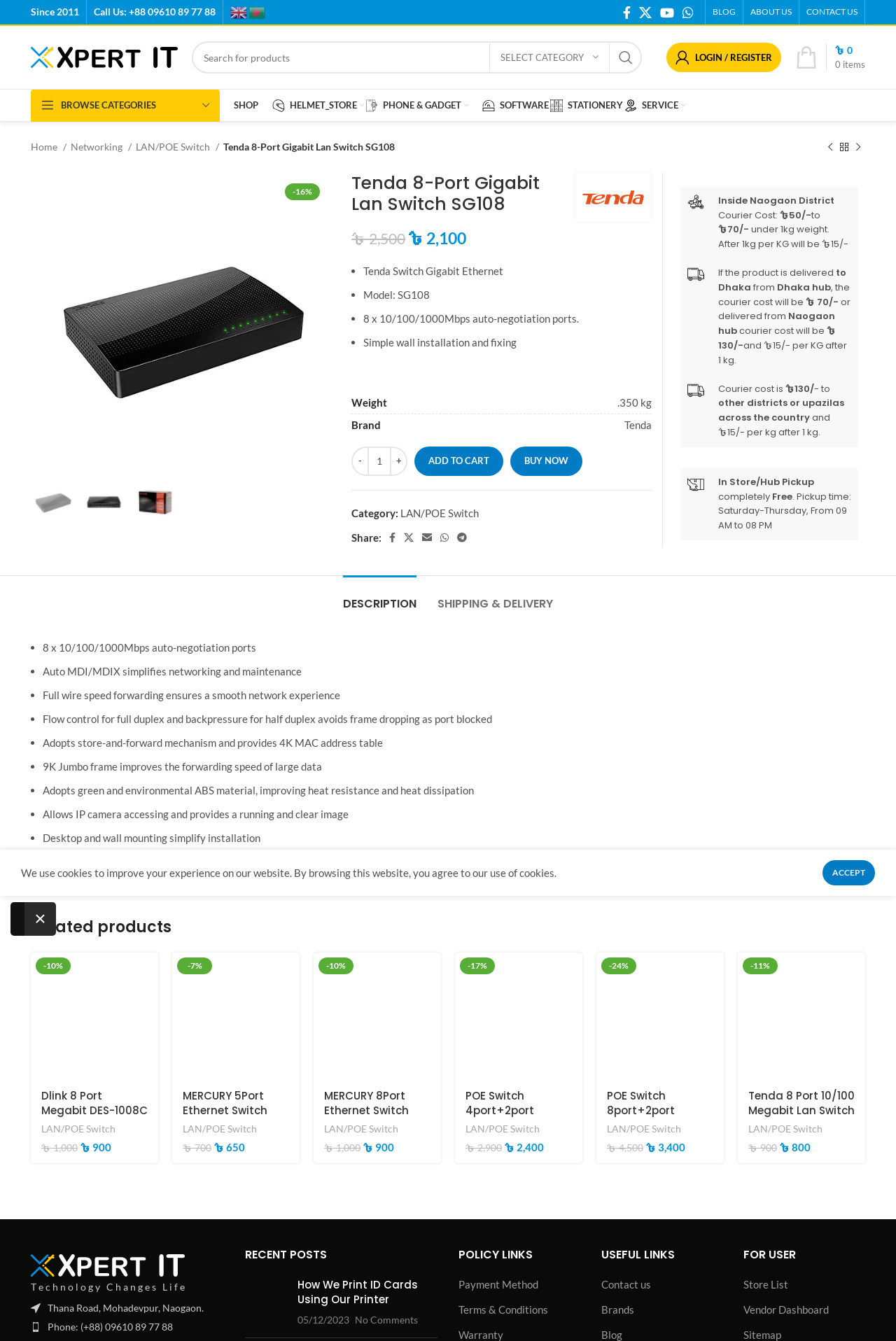Given the content of the image, can you provide a detailed answer to the question?
How many ports does the switch have?

I found the number of ports by looking at the product description section, where it says '8 x 10/100/1000Mbps auto-negotiation ports.' This indicates that the switch has 8 ports.